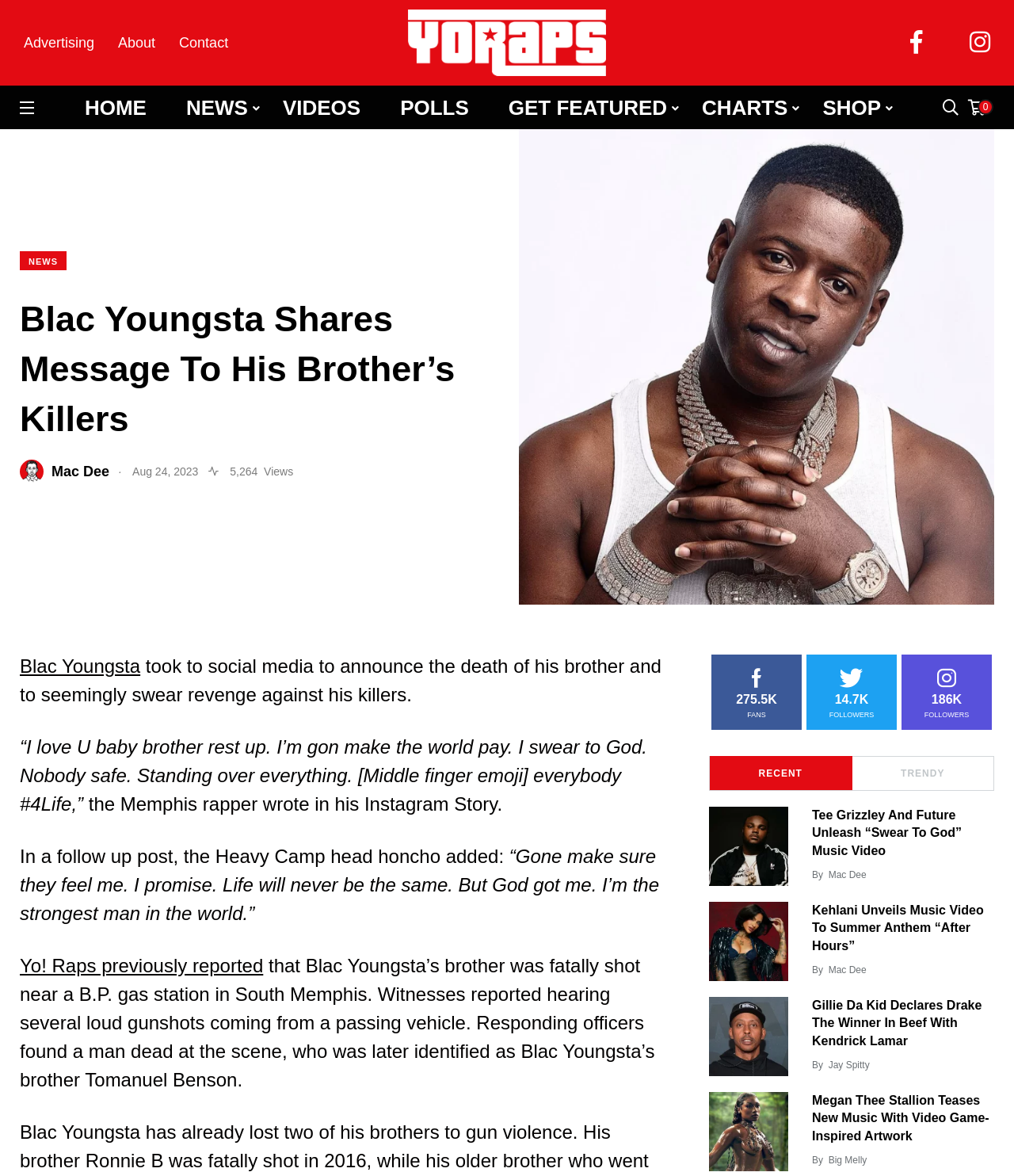Locate the bounding box coordinates of the clickable area needed to fulfill the instruction: "Visit the 'HOME' page".

[0.083, 0.082, 0.144, 0.102]